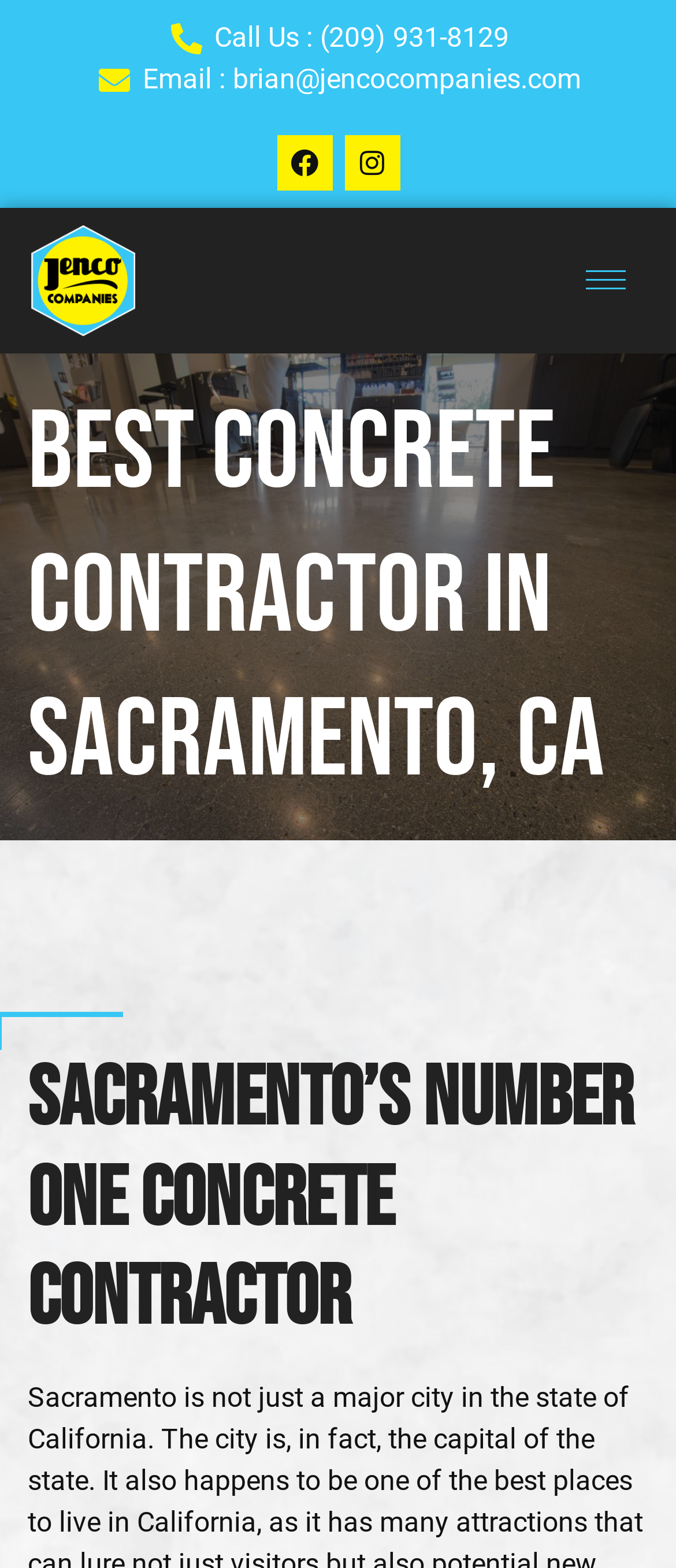Please find the bounding box for the UI component described as follows: "Email : brian@jencocompanies.com".

[0.14, 0.038, 0.86, 0.064]